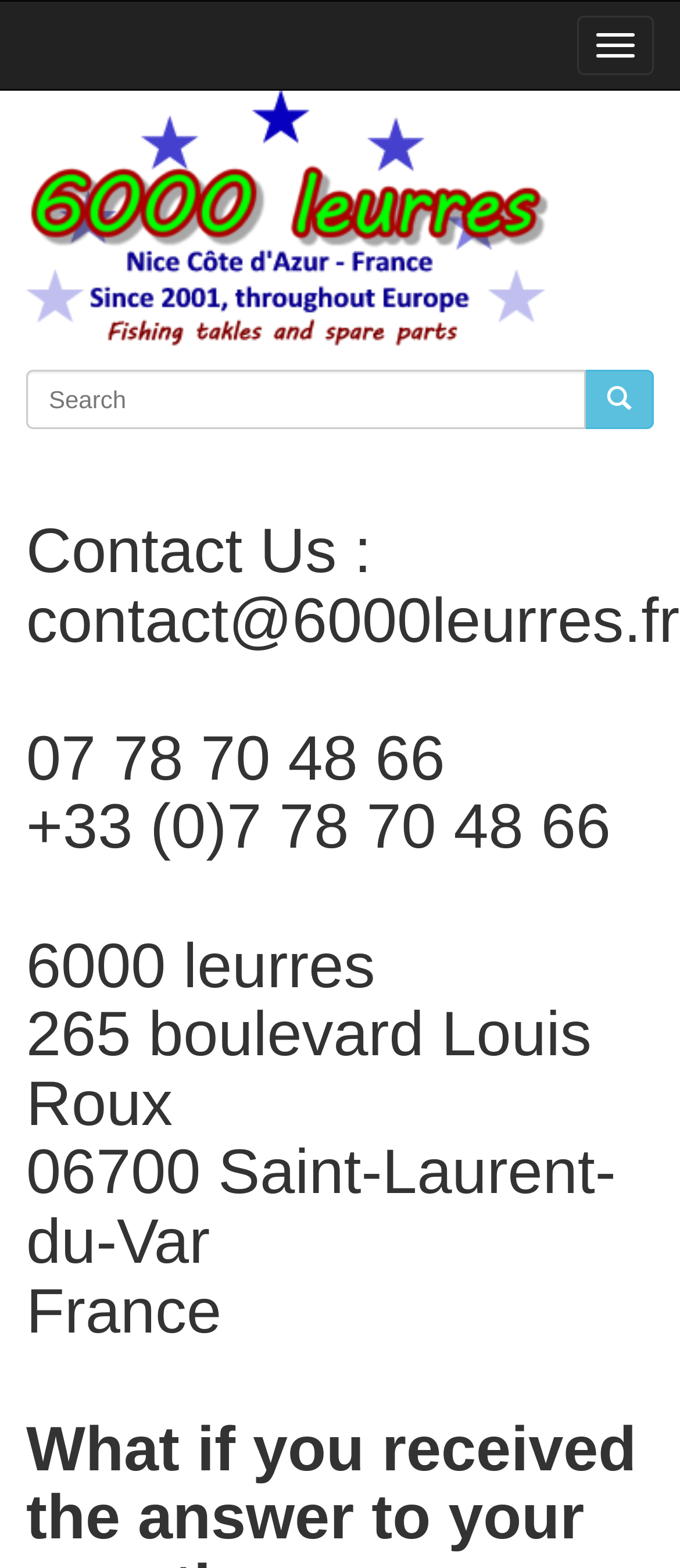Given the element description Blog, specify the bounding box coordinates of the corresponding UI element in the format (top-left x, top-left y, bottom-right x, bottom-right y). All values must be between 0 and 1.

None